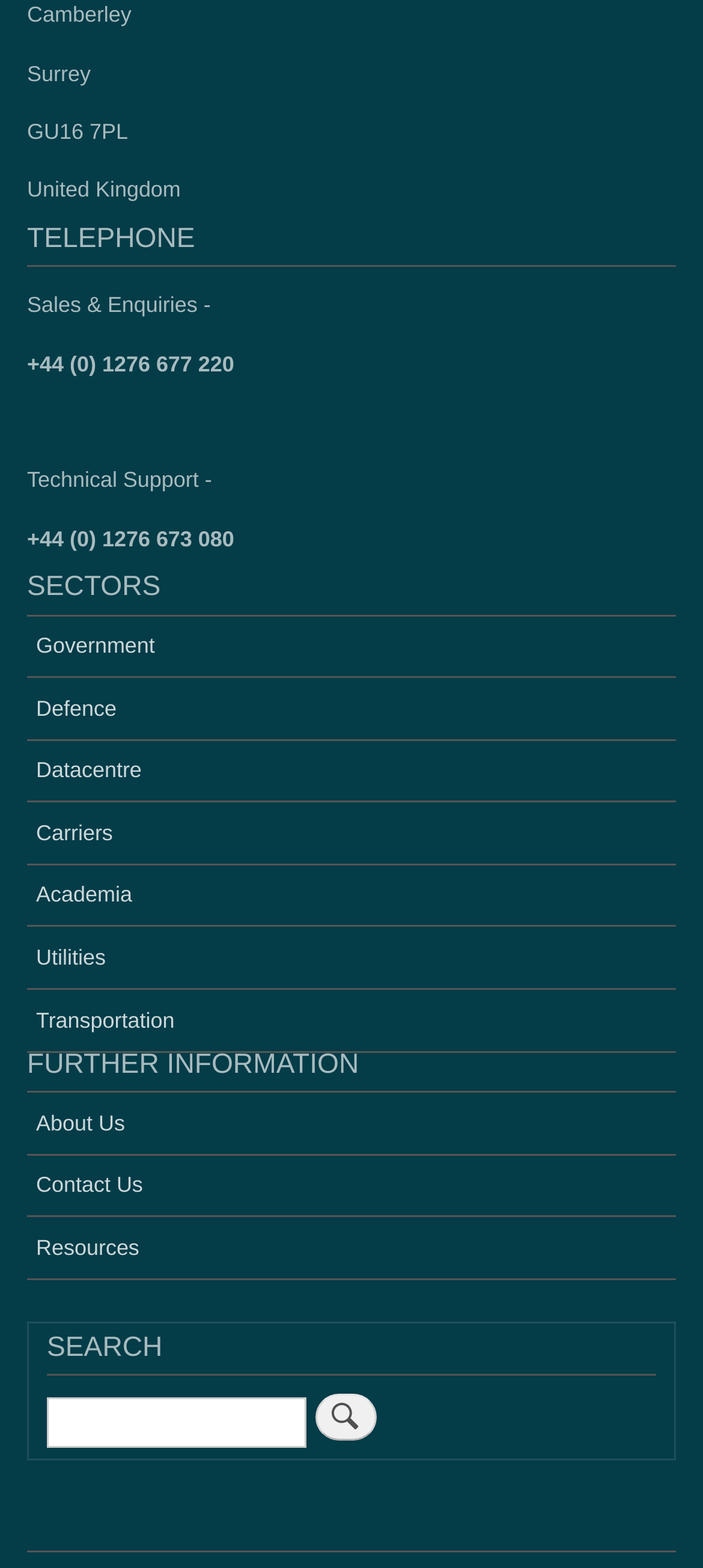Please find and report the bounding box coordinates of the element to click in order to perform the following action: "Click on the Guide to Single Fibre Bidirectional 'BiDi' Optics". The coordinates should be expressed as four float numbers between 0 and 1, in the format [left, top, right, bottom].

[0.072, 0.668, 0.949, 0.713]